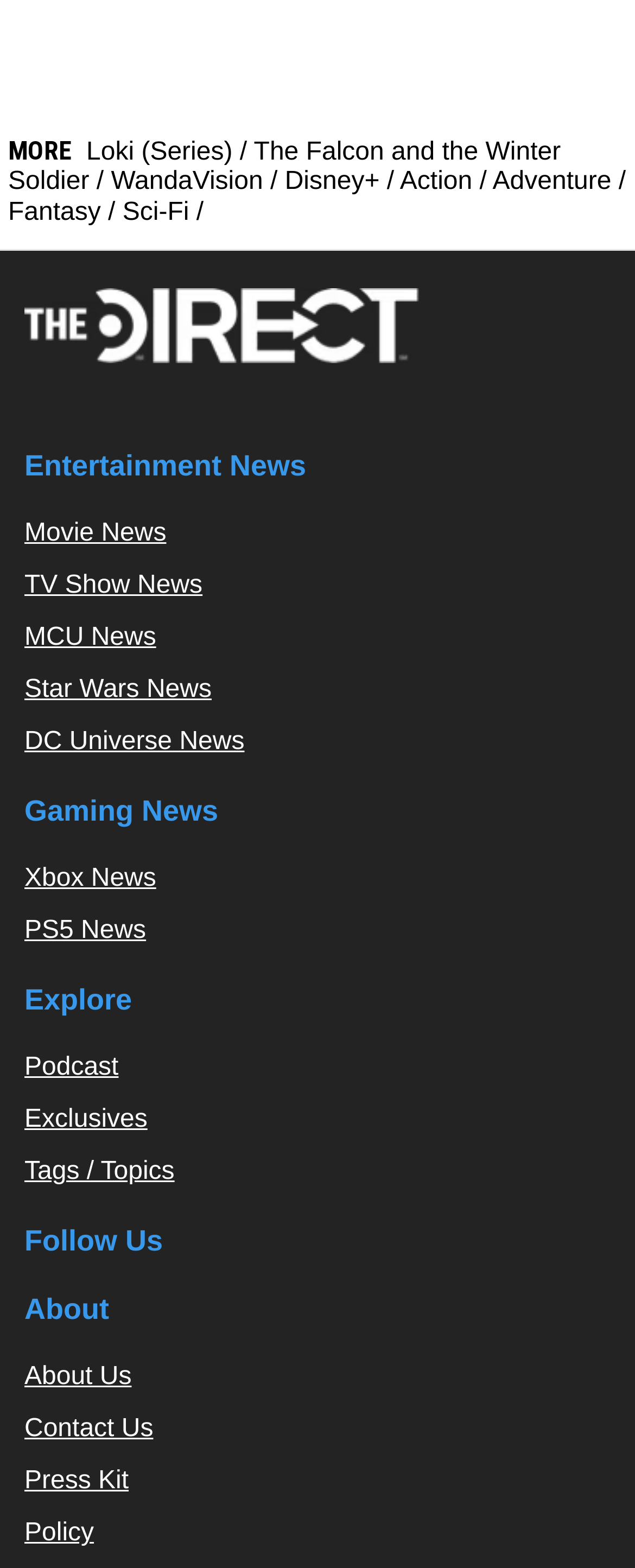Locate the bounding box of the user interface element based on this description: "TV Show News".

[0.038, 0.365, 0.319, 0.383]